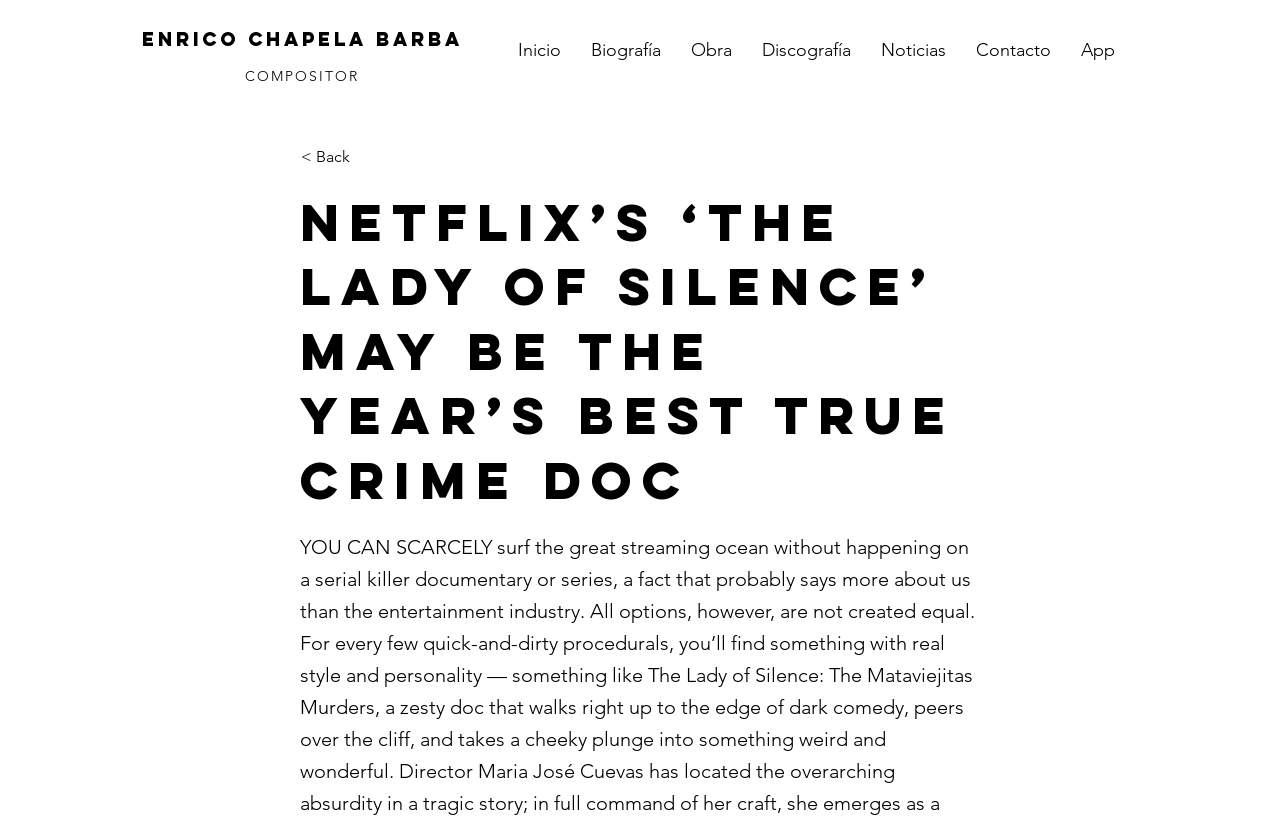How many navigation links are there?
Provide a detailed answer to the question, using the image to inform your response.

The navigation links can be found in the navigation element with the text 'Sitio'. There are 7 links in total, including 'Inicio', 'Biografía', 'Obra', 'Discografía', 'Noticias', 'Contacto', and 'App'.